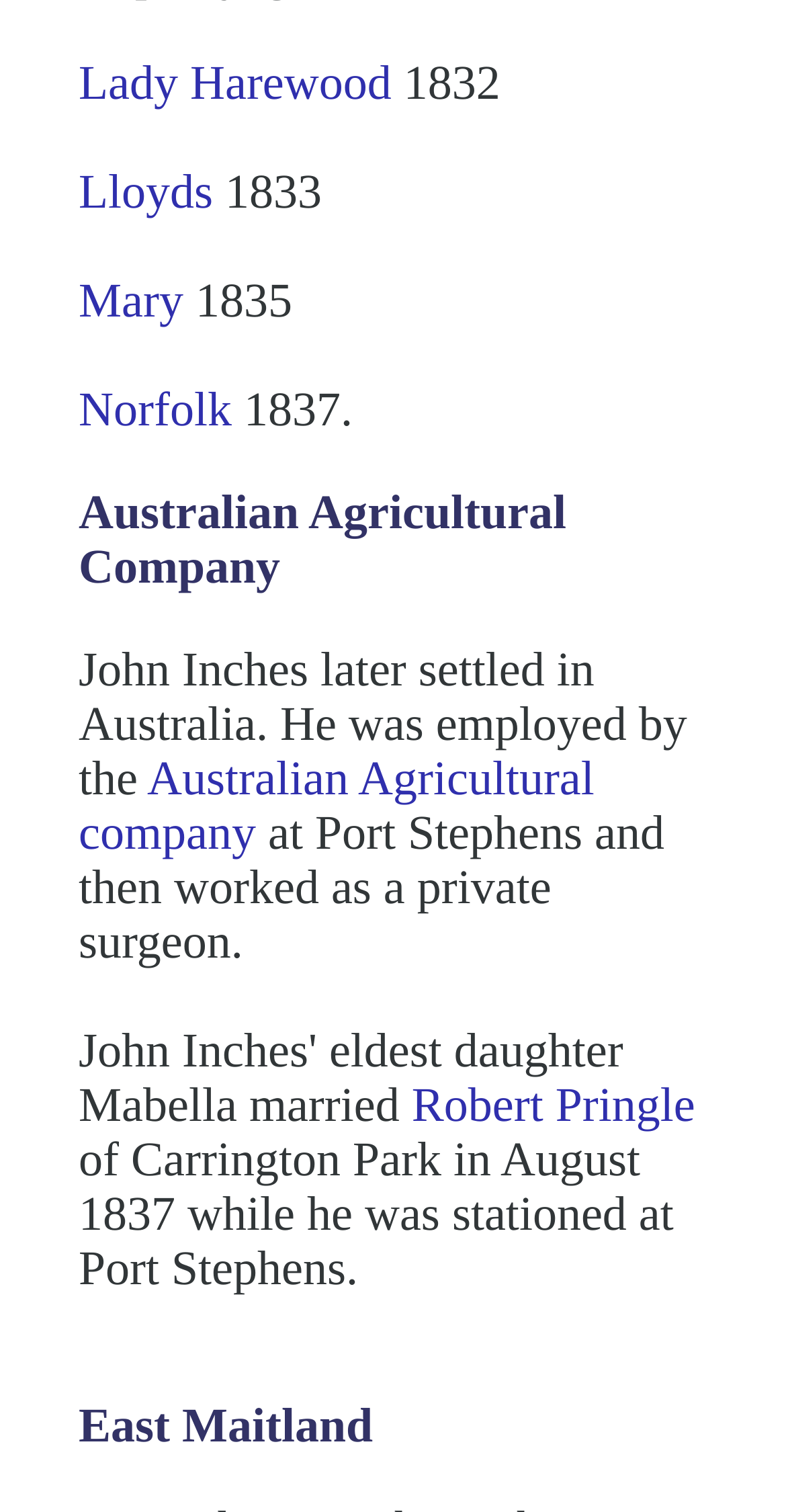What is the name of the location mentioned after 'East Maitland'?
Answer the question with a single word or phrase by looking at the picture.

None